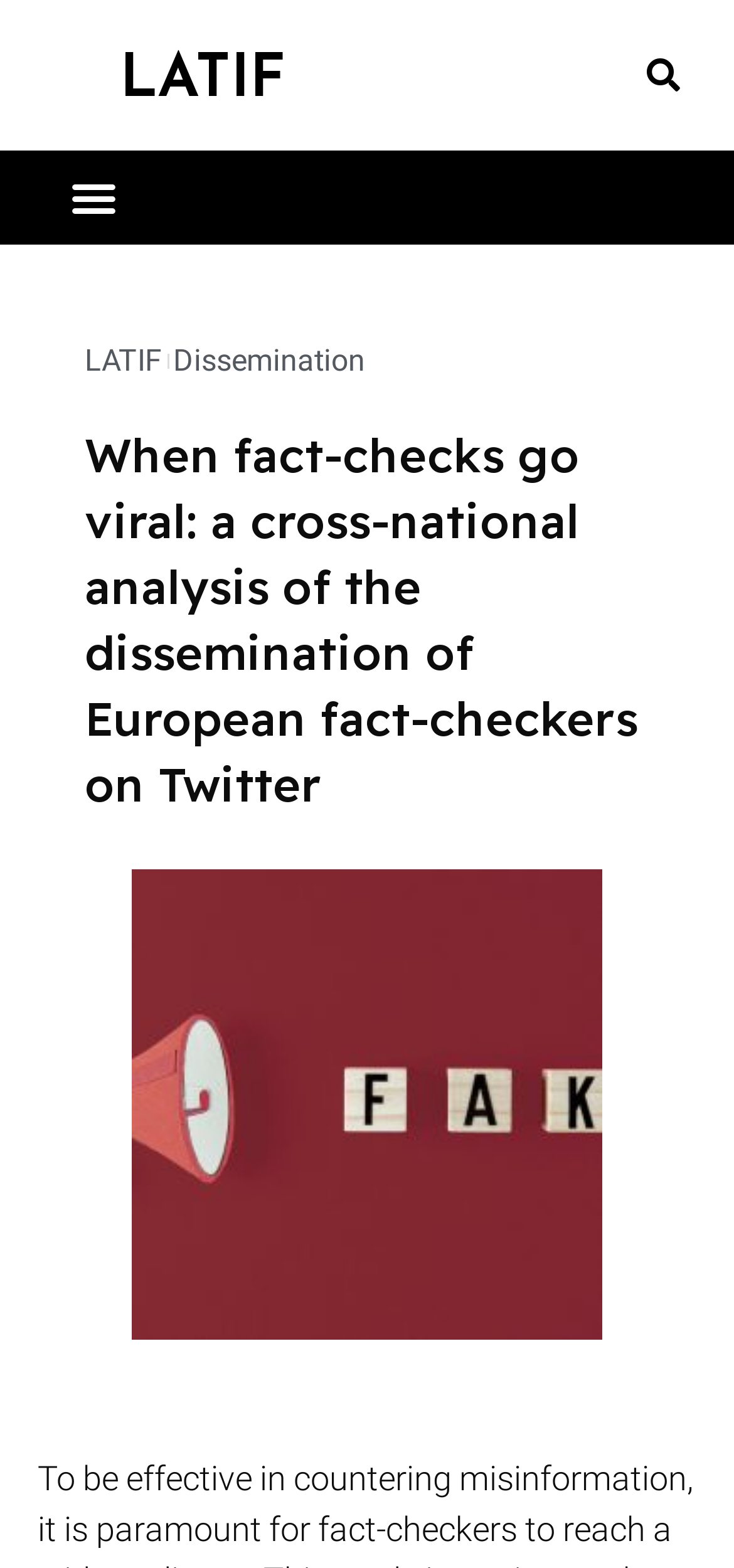Is there a search function on the page?
Please provide a comprehensive answer to the question based on the webpage screenshot.

A search element is present on the page, accompanied by a button labeled 'Search'. This suggests that users can search for content on the page using this function.